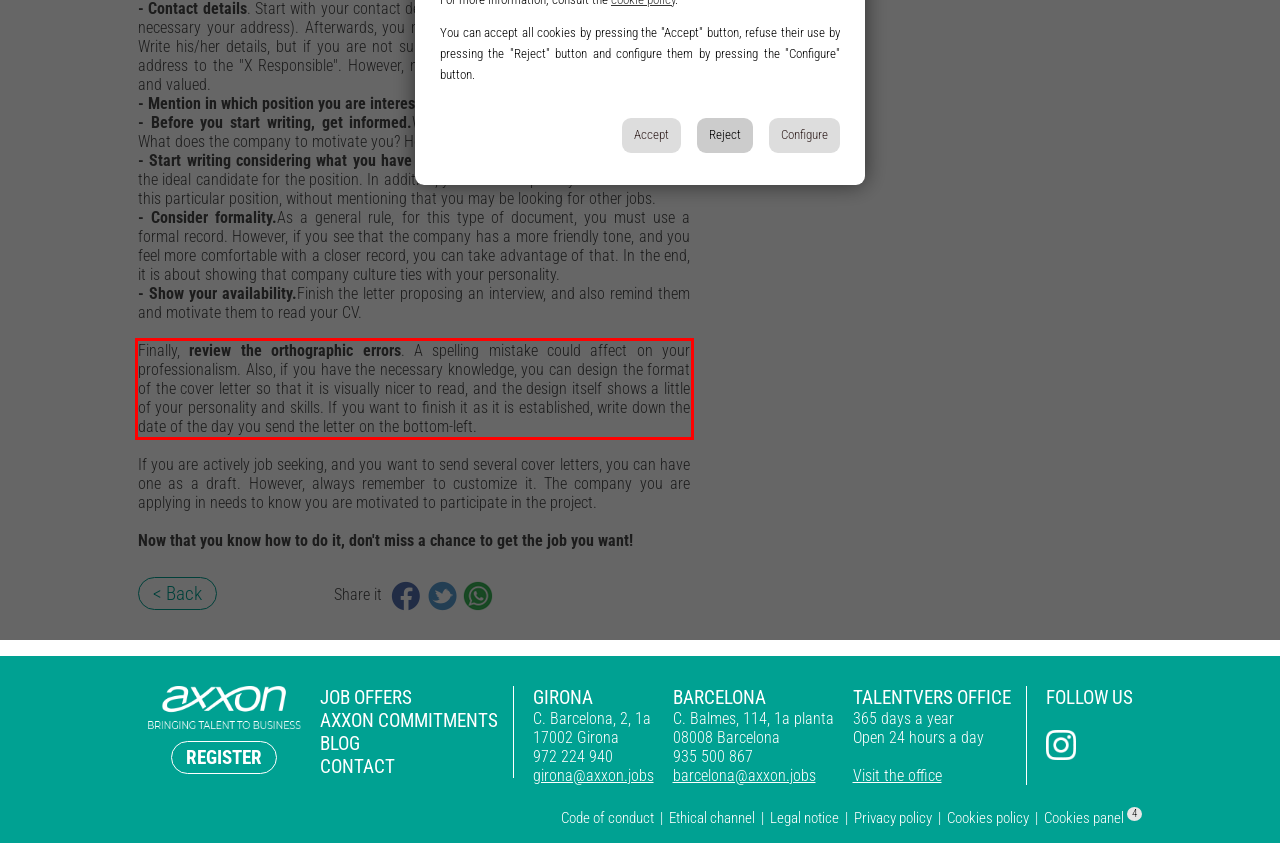Please perform OCR on the text content within the red bounding box that is highlighted in the provided webpage screenshot.

Finally, review the orthographic errors. A spelling mistake could affect on your professionalism. Also, if you have the necessary knowledge, you can design the format of the cover letter so that it is visually nicer to read, and the design itself shows a little of your personality and skills. If you want to finish it as it is established, write down the date of the day you send the letter on the bottom-left.